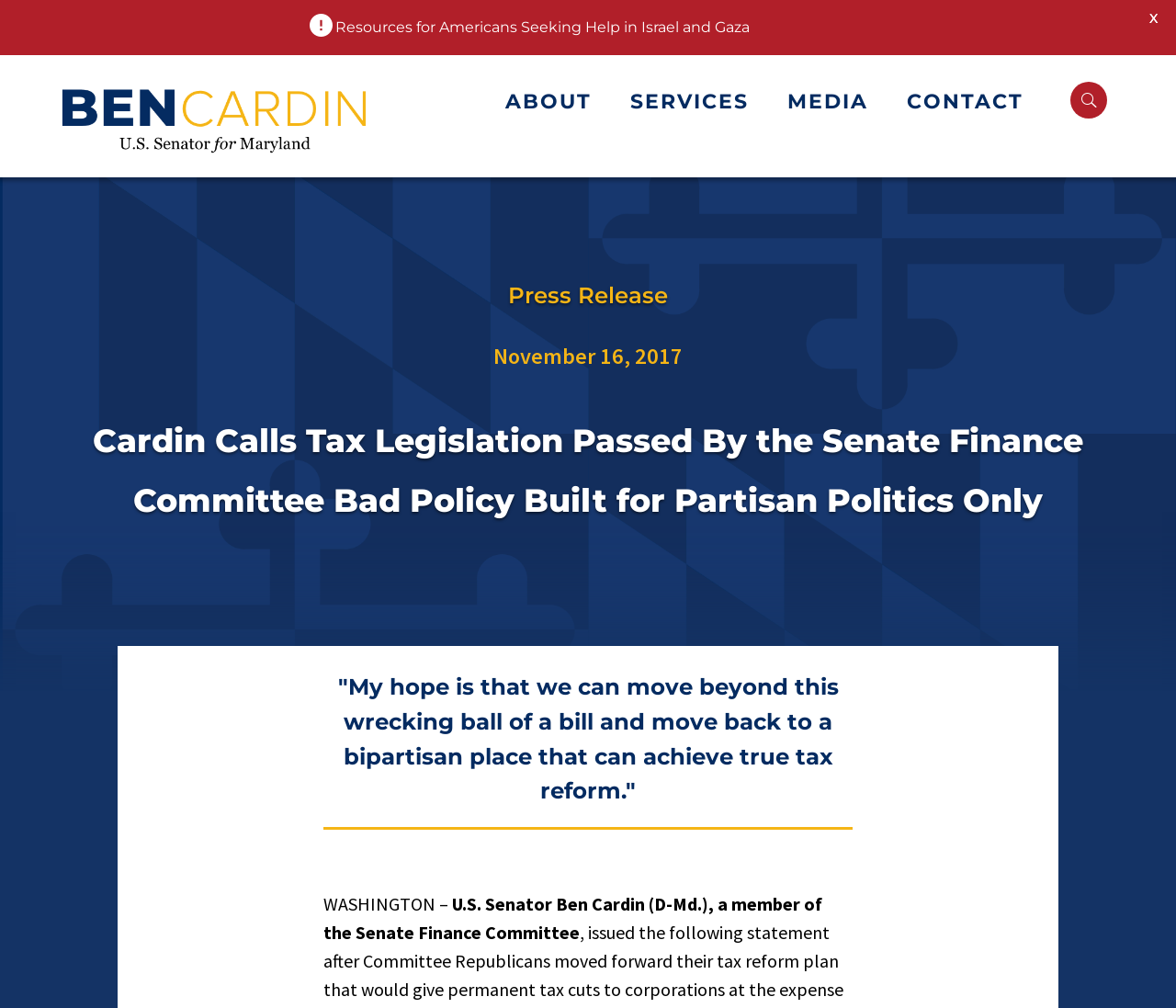What is the first word of the quote?
Please provide a detailed answer to the question.

I found the quote by looking at the StaticText element with the content '"My hope is that we can move beyond this wrecking ball of a bill and move back to a bipartisan place that can achieve true tax reform."' which is located at [0.287, 0.667, 0.713, 0.798]. The first word of the quote is 'My'.